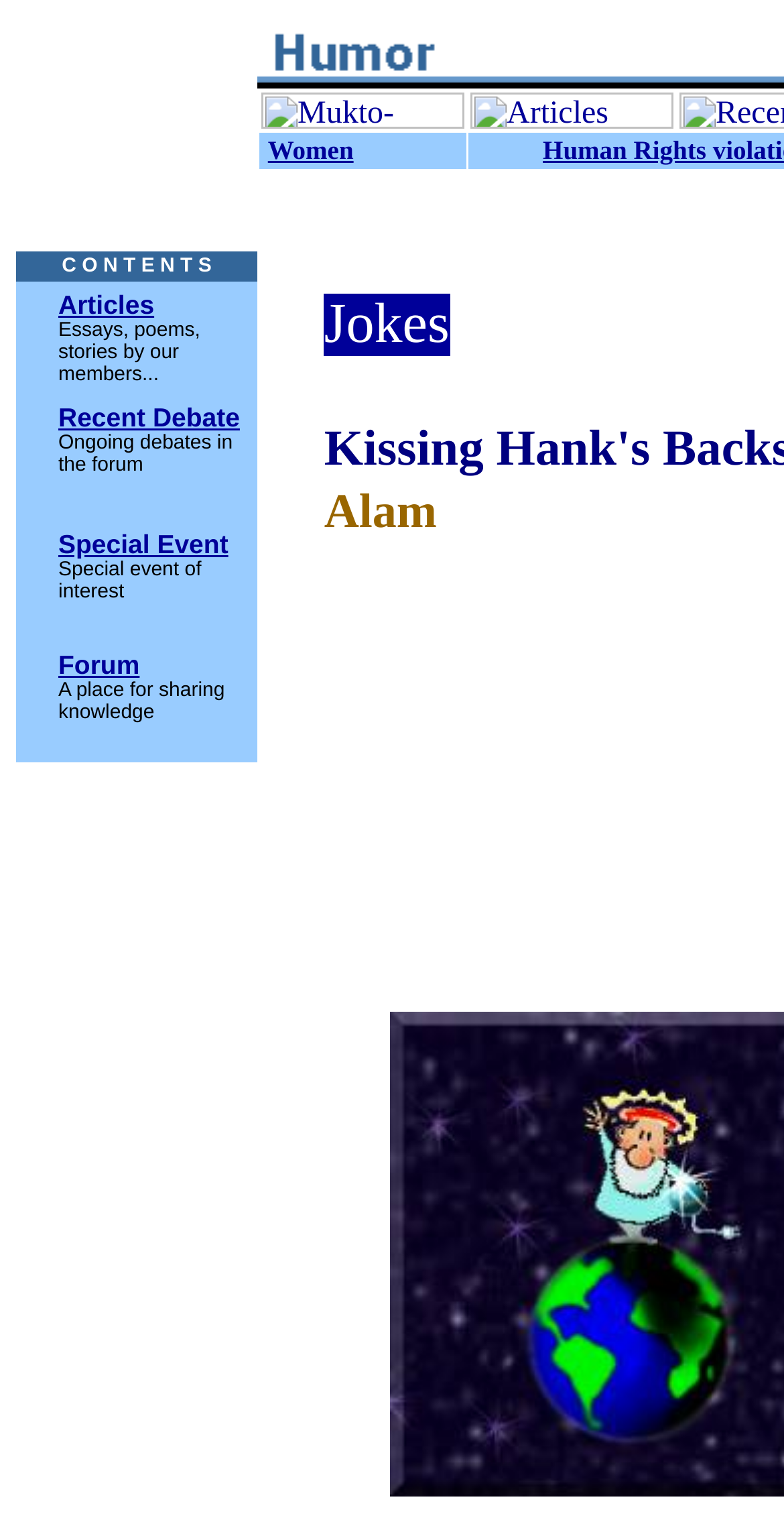What is the text of the first gridcell in the table? Using the information from the screenshot, answer with a single word or phrase.

C O N T E N T S